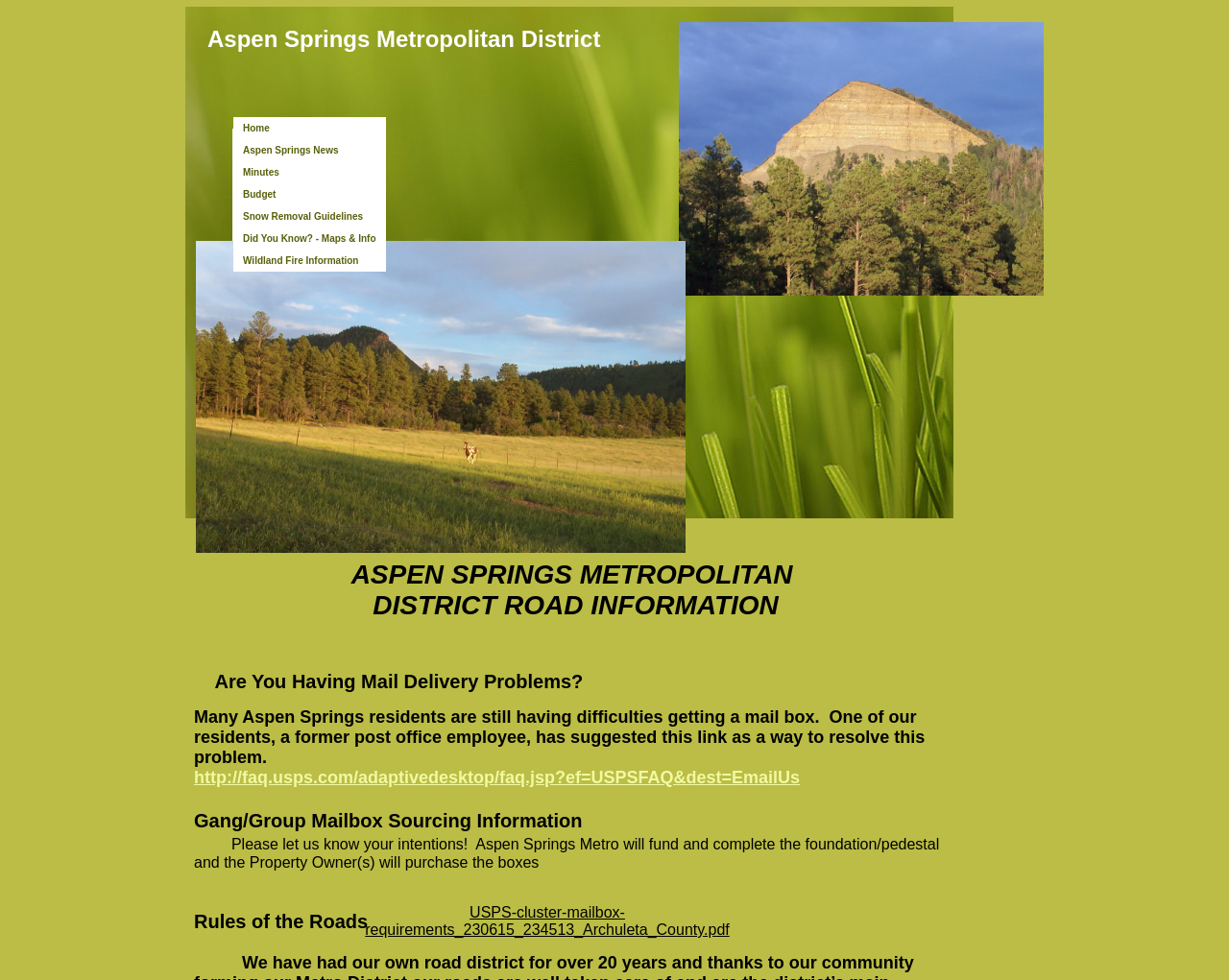Describe the entire webpage, focusing on both content and design.

The webpage is about Aspen Springs Metropolitan District Information. At the top, there is a title "Aspen Springs Metropolitan District" in a prominent position. Below the title, there is a table with multiple rows, each containing a link with an icon. The links are labeled as "Home", "Aspen Springs News", "Minutes", "Budget", "Snow Removal Guidelines", "Did You Know? - Maps & Info", and "Wildland Fire Information". These links are arranged horizontally, with the "Home" link at the top left and the "Wildland Fire Information" link at the bottom left.

On the right side of the page, there is a section with several paragraphs of text. The first paragraph asks if the user is having mail delivery problems and suggests a link to resolve the issue. The second paragraph provides information about gang/group mailbox sourcing. The third paragraph is a call to action, asking users to let the district know their intentions regarding mailbox installation. The fourth paragraph is titled "Rules of the Roads".

At the bottom of the page, there is a section with two lines of text, "ASPEN SPRINGS METROPOLITAN" and "DISTRICT ROAD INFORMATION". Below this section, there is a link to a PDF file titled "USPS-cluster-mailbox-requirements".